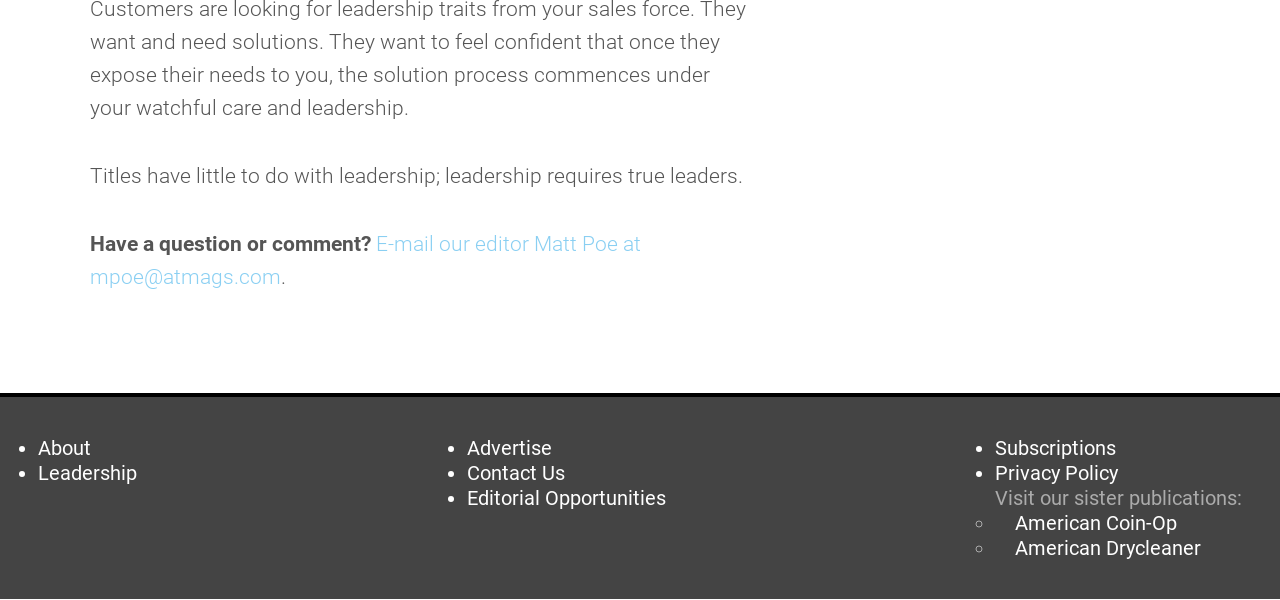What is the email address of the editor?
Answer the question in as much detail as possible.

The email address of the editor can be found in the link 'E-mail our editor Matt Poe at mpoe@atmags.com' which is located below the static text 'Have a question or comment?'.